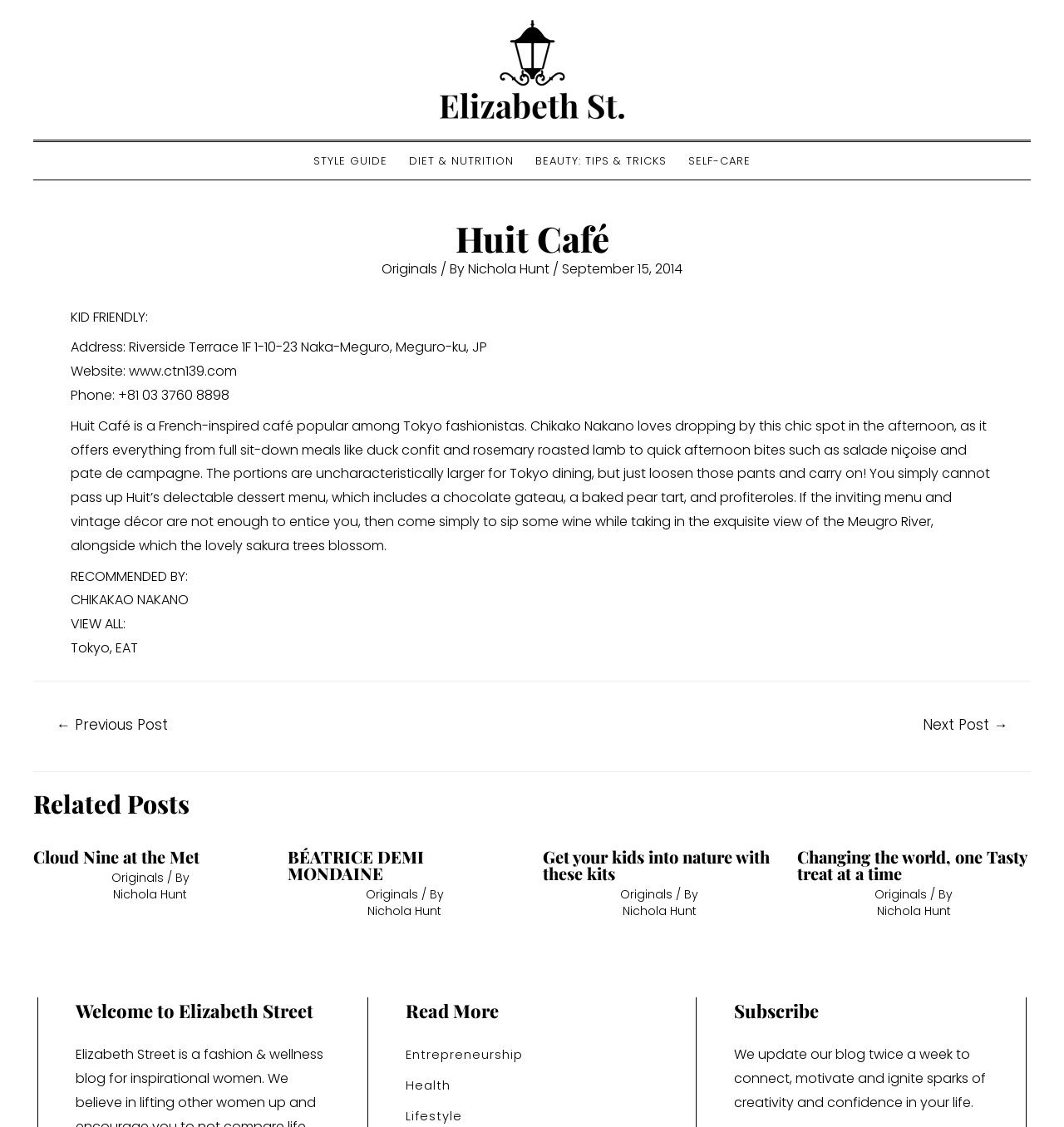Select the bounding box coordinates of the element I need to click to carry out the following instruction: "Visit the archive page".

None